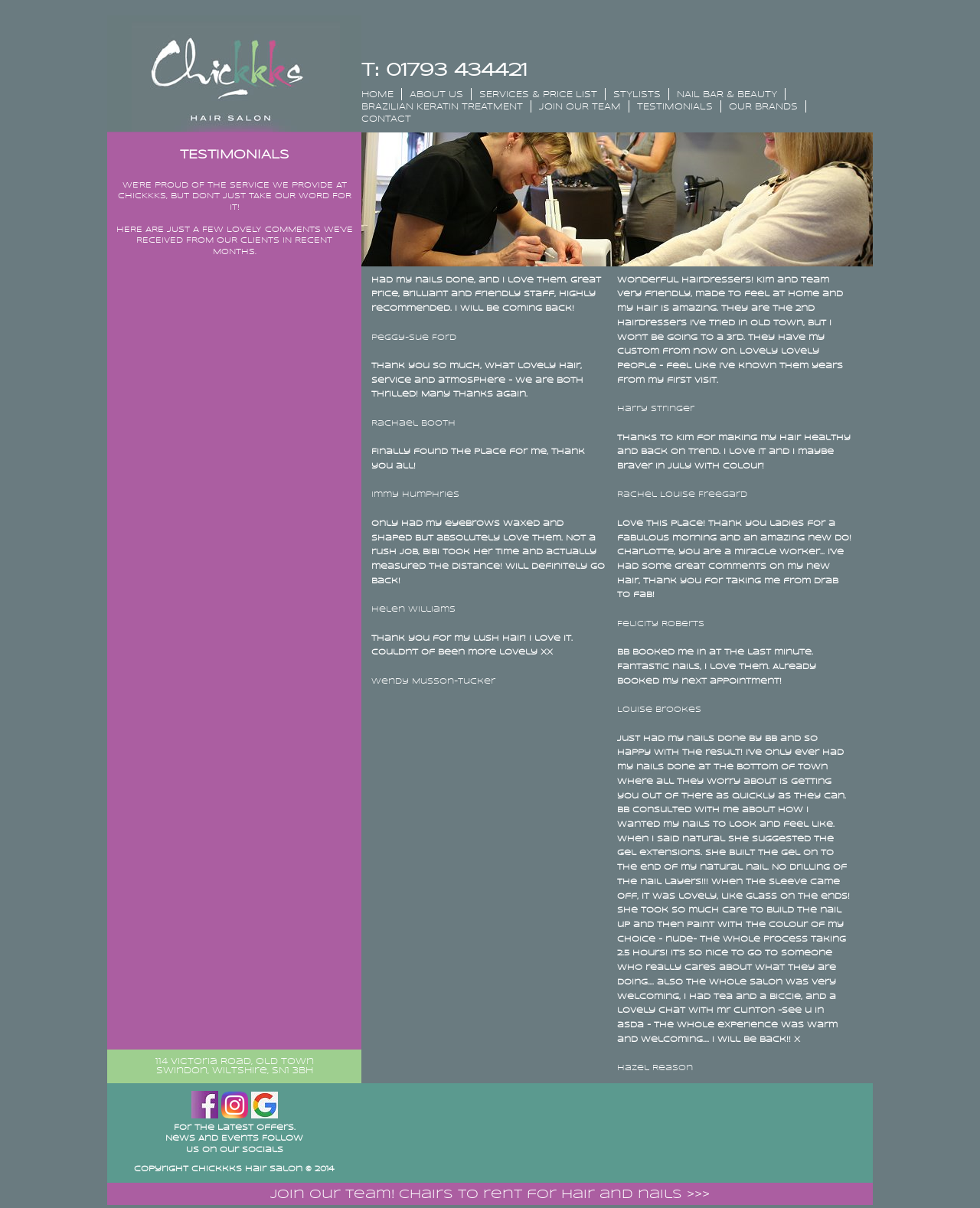Locate the bounding box coordinates of the element that should be clicked to execute the following instruction: "Click on the HOME link".

[0.369, 0.075, 0.402, 0.082]